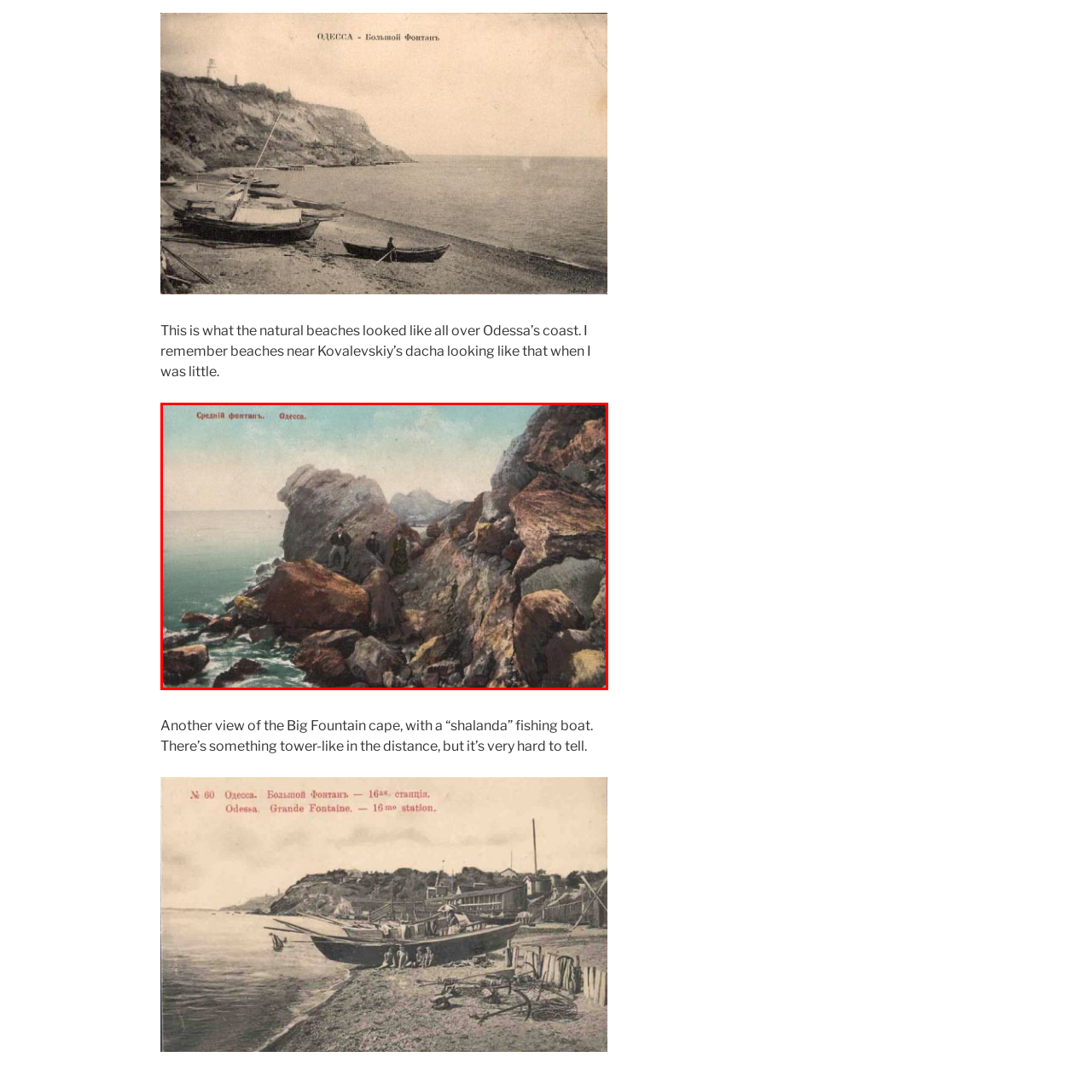What is the texture of the rocks?
Analyze the image within the red bounding box and respond to the question with a detailed answer derived from the visual content.

The caption states that the colors are rich and vibrant, bringing out the textures of the rocks, which implies that the texture of the rocks is rich and vibrant.